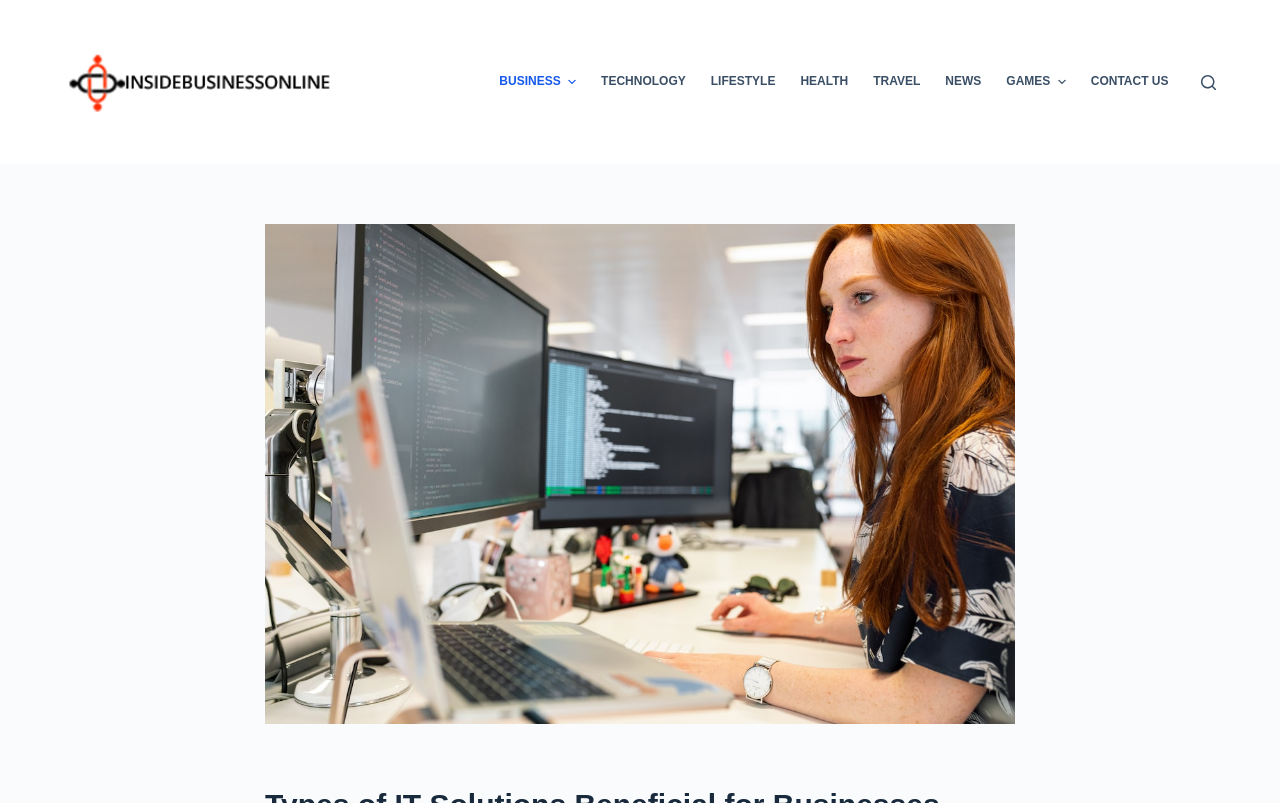What is the main image on the webpage about?
Please provide a single word or phrase based on the screenshot.

IT Solutions